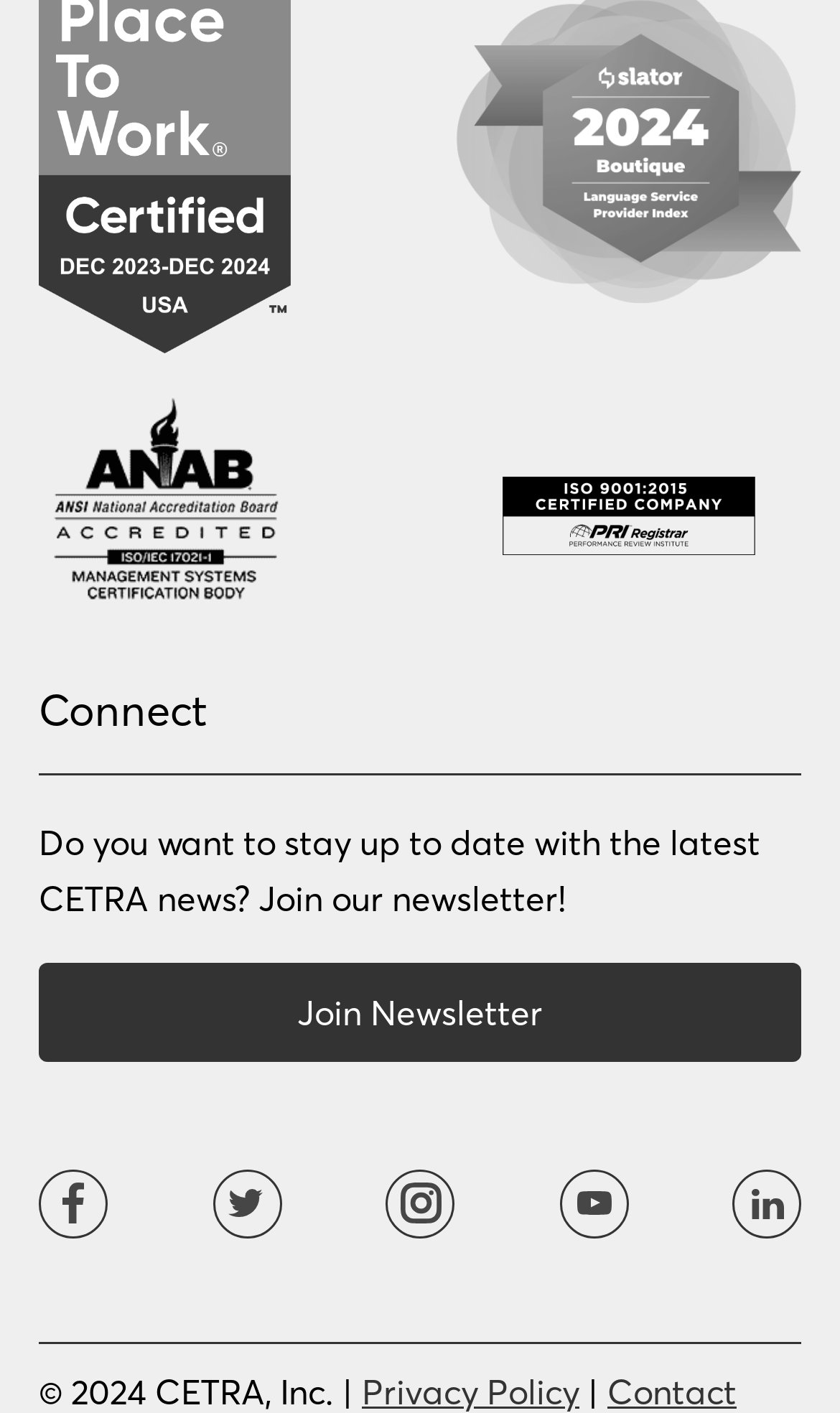Examine the image carefully and respond to the question with a detailed answer: 
What is the first language listed?

The first language listed is Khmer, which is located at the top-left corner of the webpage, with a bounding box coordinate of [0.072, 0.006, 0.179, 0.035].